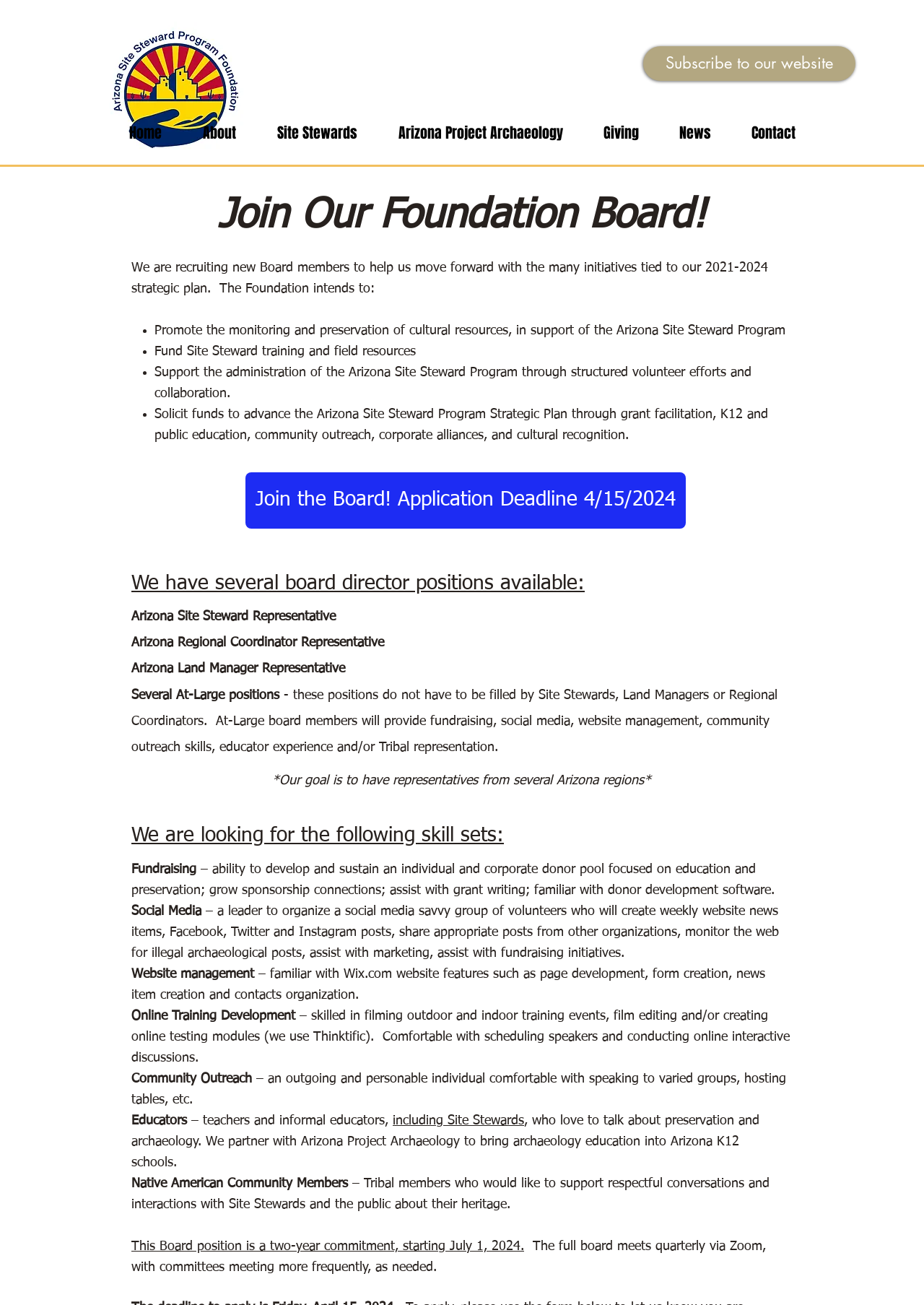Specify the bounding box coordinates for the region that must be clicked to perform the given instruction: "Subscribe to our website".

[0.696, 0.035, 0.926, 0.062]